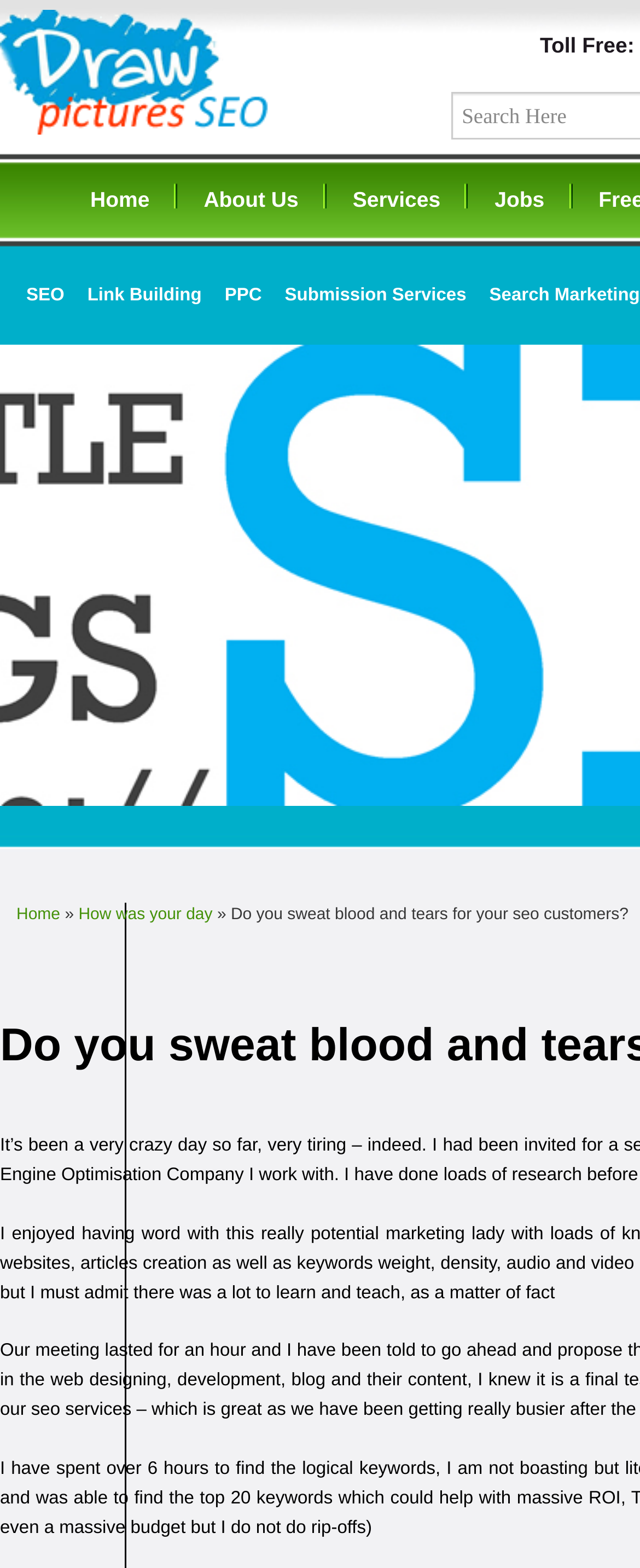Locate the coordinates of the bounding box for the clickable region that fulfills this instruction: "Search for cream chargers in London".

None